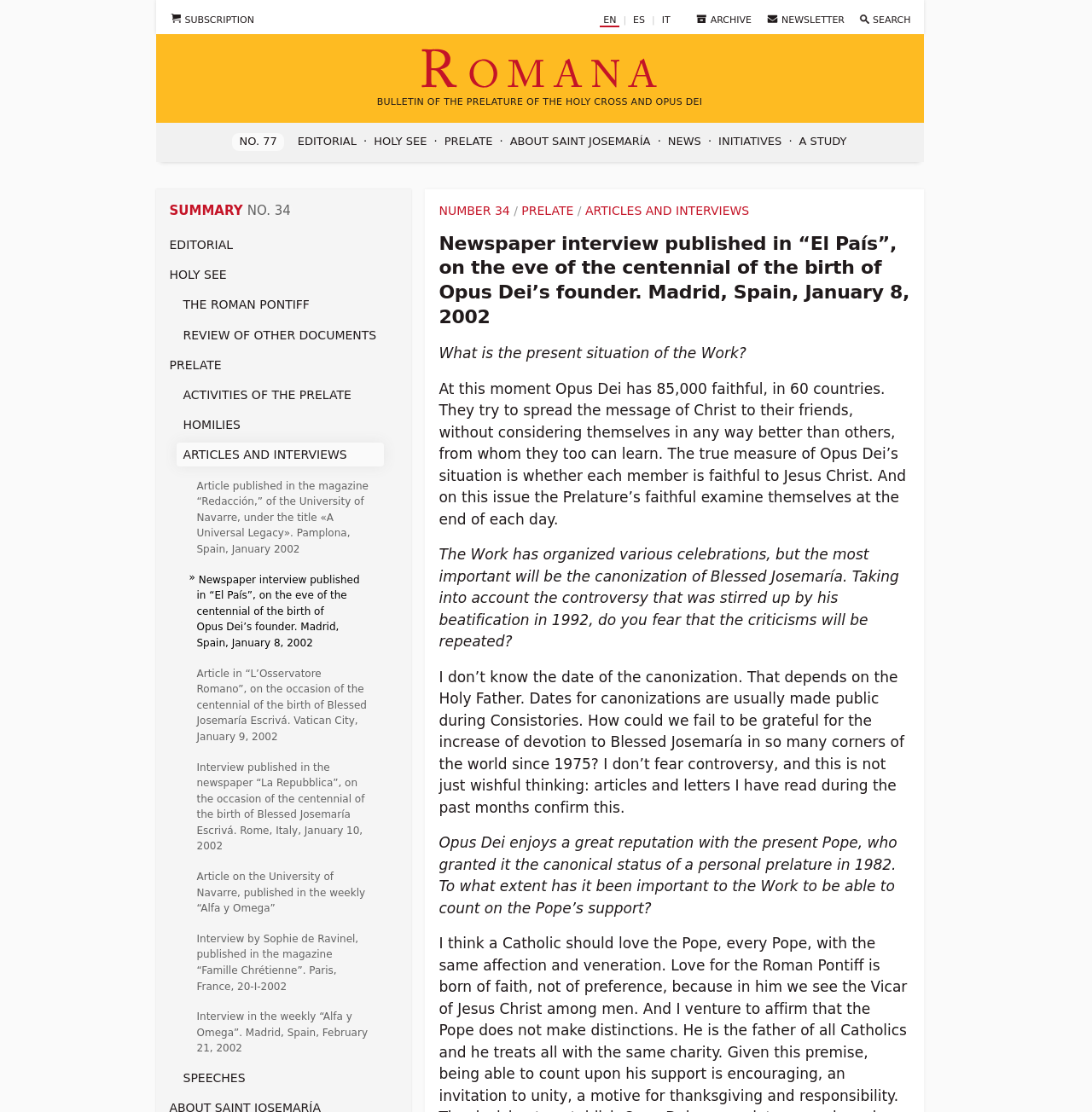Respond to the question below with a concise word or phrase:
What is the name of the Pope who granted Opus Dei the canonical status of a personal prelature?

The present Pope